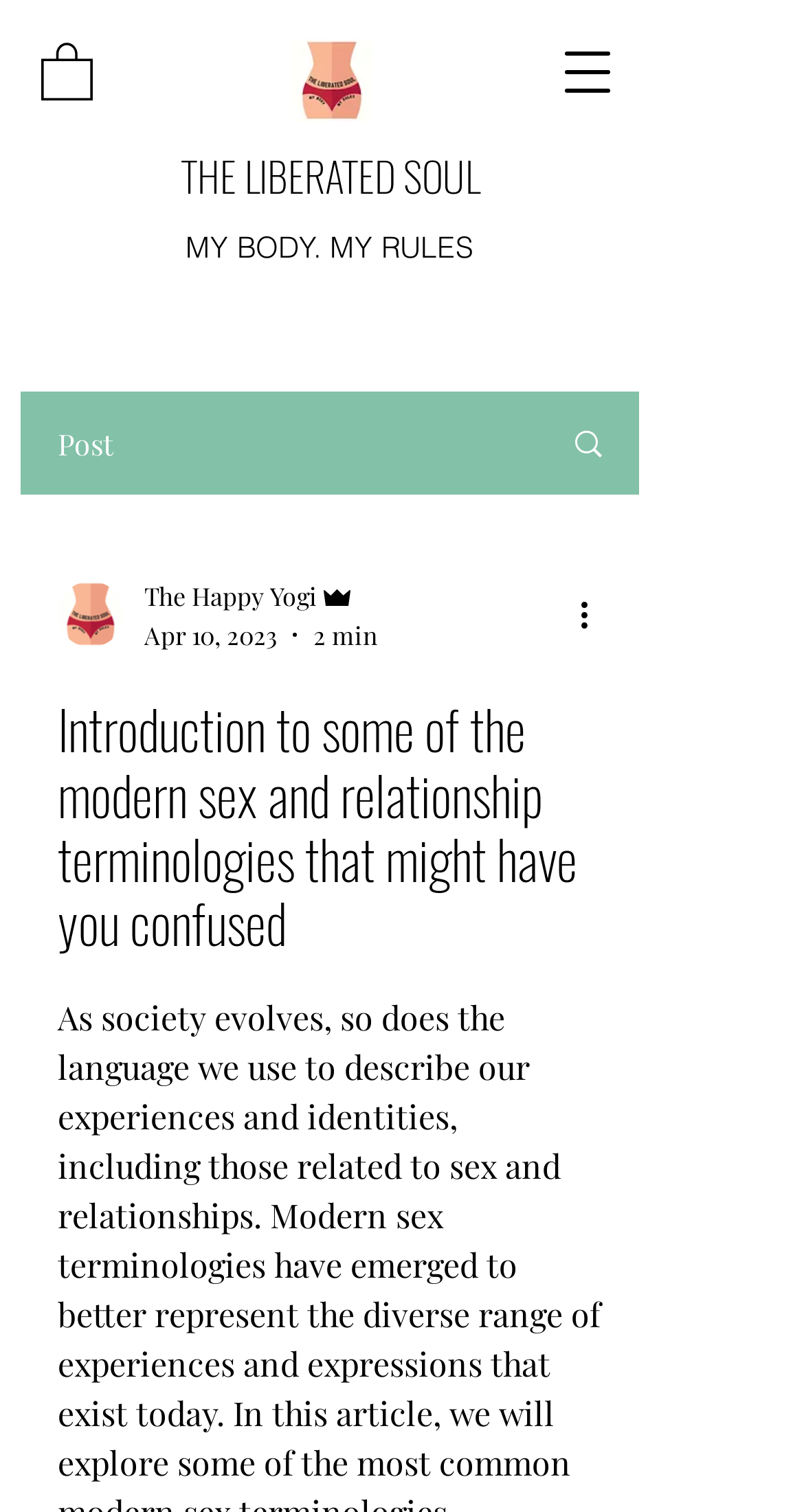How many images are there in the article?
Look at the screenshot and give a one-word or phrase answer.

5